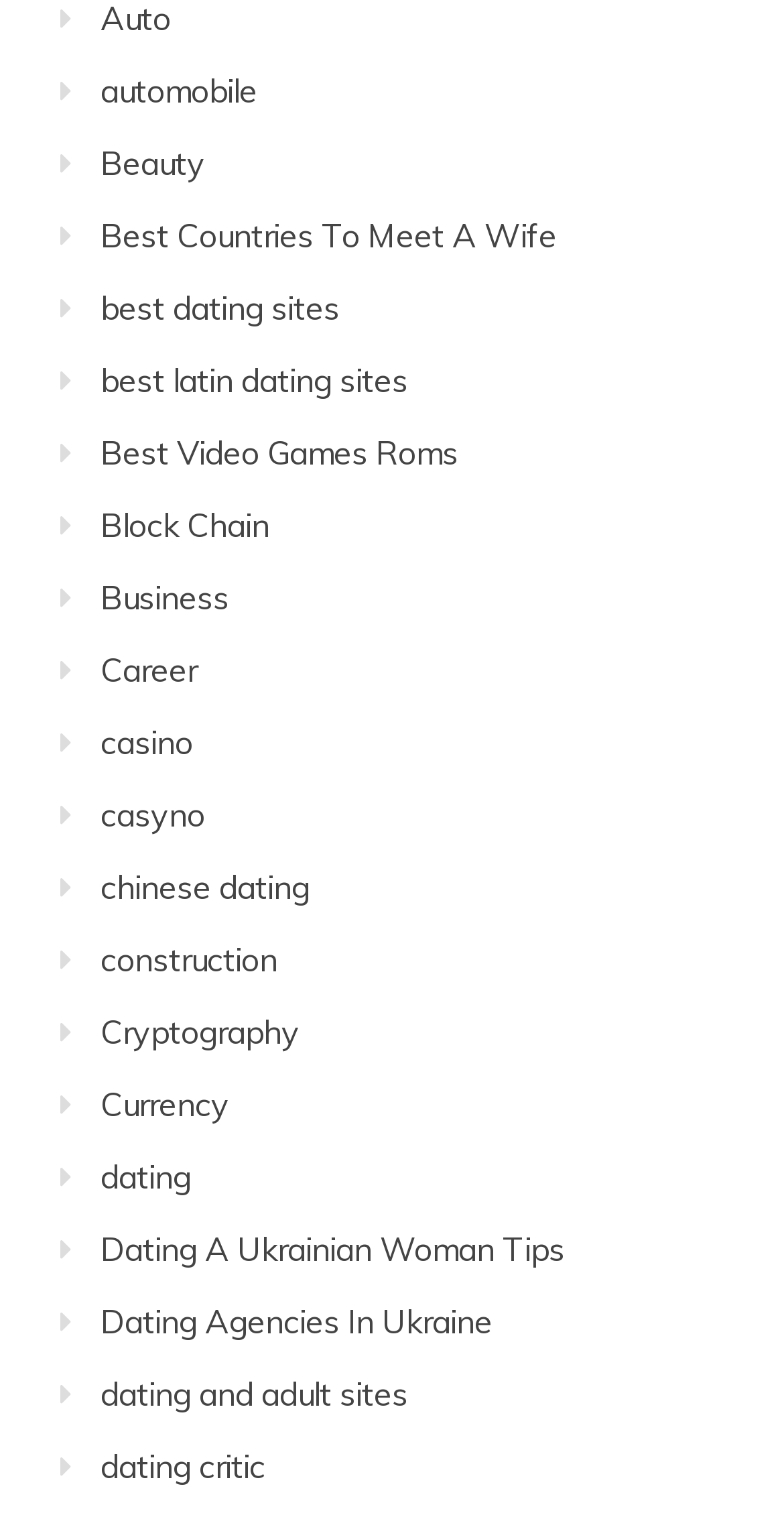Please determine the bounding box coordinates of the element's region to click in order to carry out the following instruction: "visit Best Countries To Meet A Wife page". The coordinates should be four float numbers between 0 and 1, i.e., [left, top, right, bottom].

[0.128, 0.143, 0.71, 0.169]